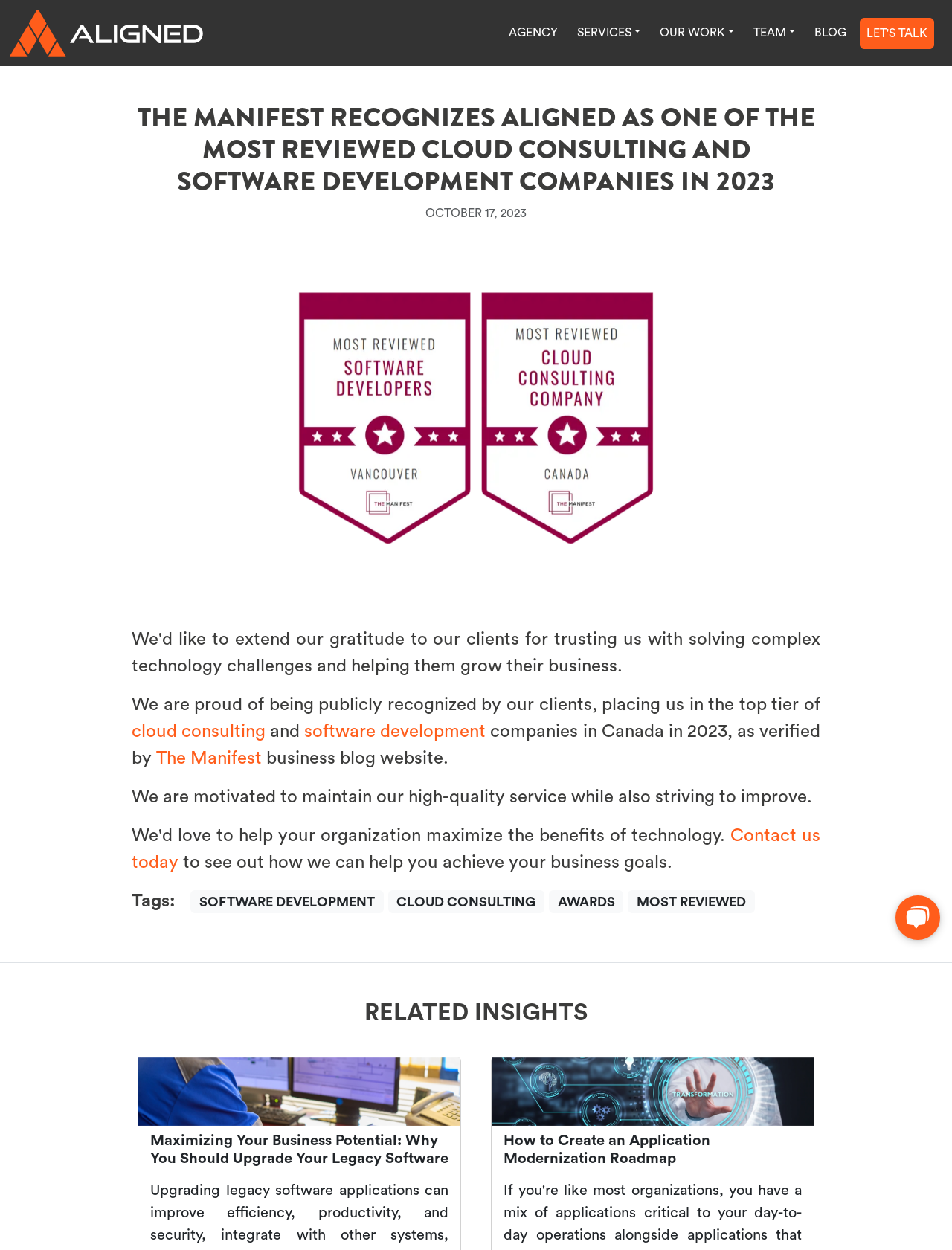Find the bounding box coordinates of the element to click in order to complete this instruction: "Click on the 'AGENCY' link". The bounding box coordinates must be four float numbers between 0 and 1, denoted as [left, top, right, bottom].

[0.528, 0.014, 0.592, 0.038]